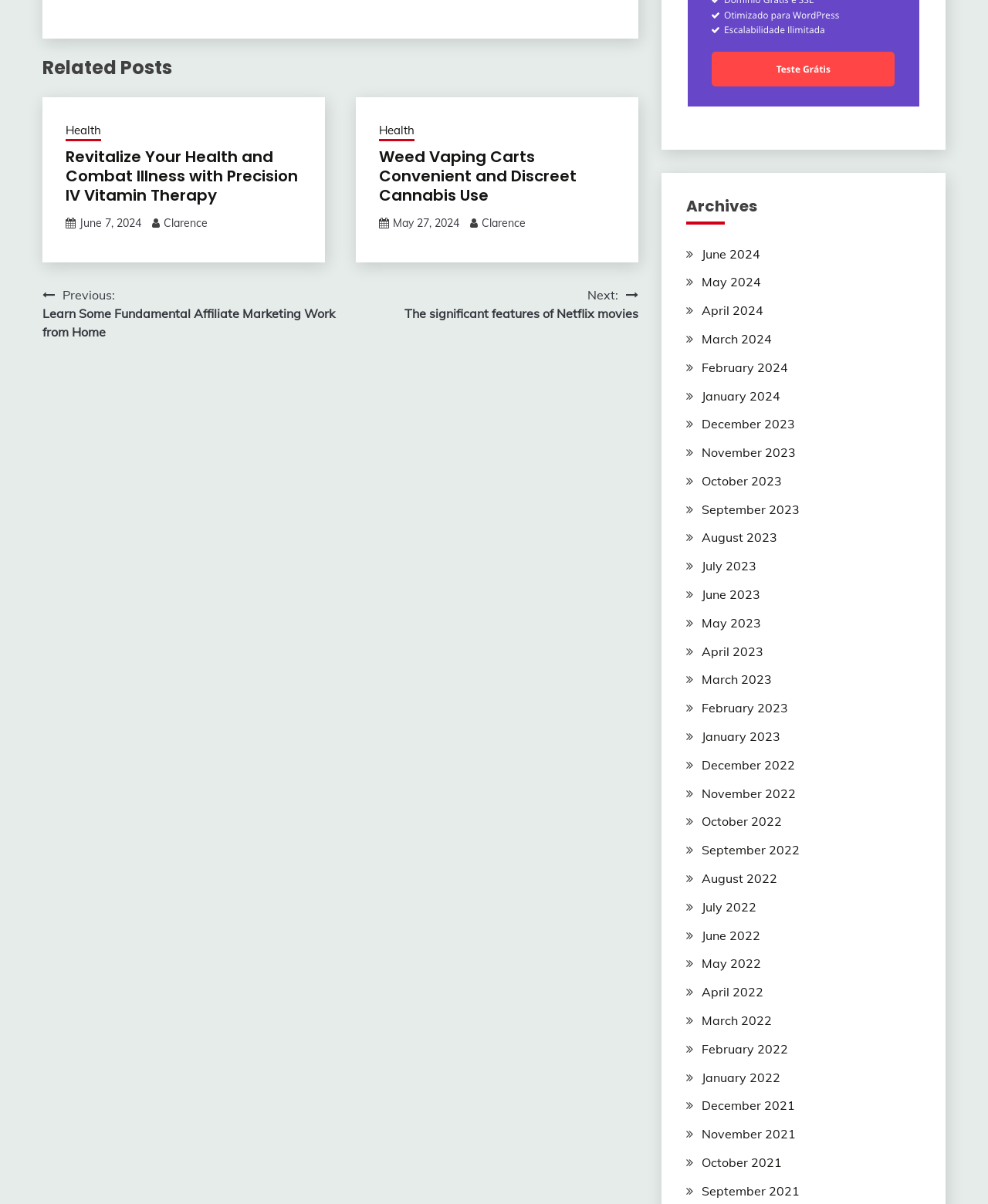Determine the bounding box coordinates for the region that must be clicked to execute the following instruction: "Call the phone number".

None